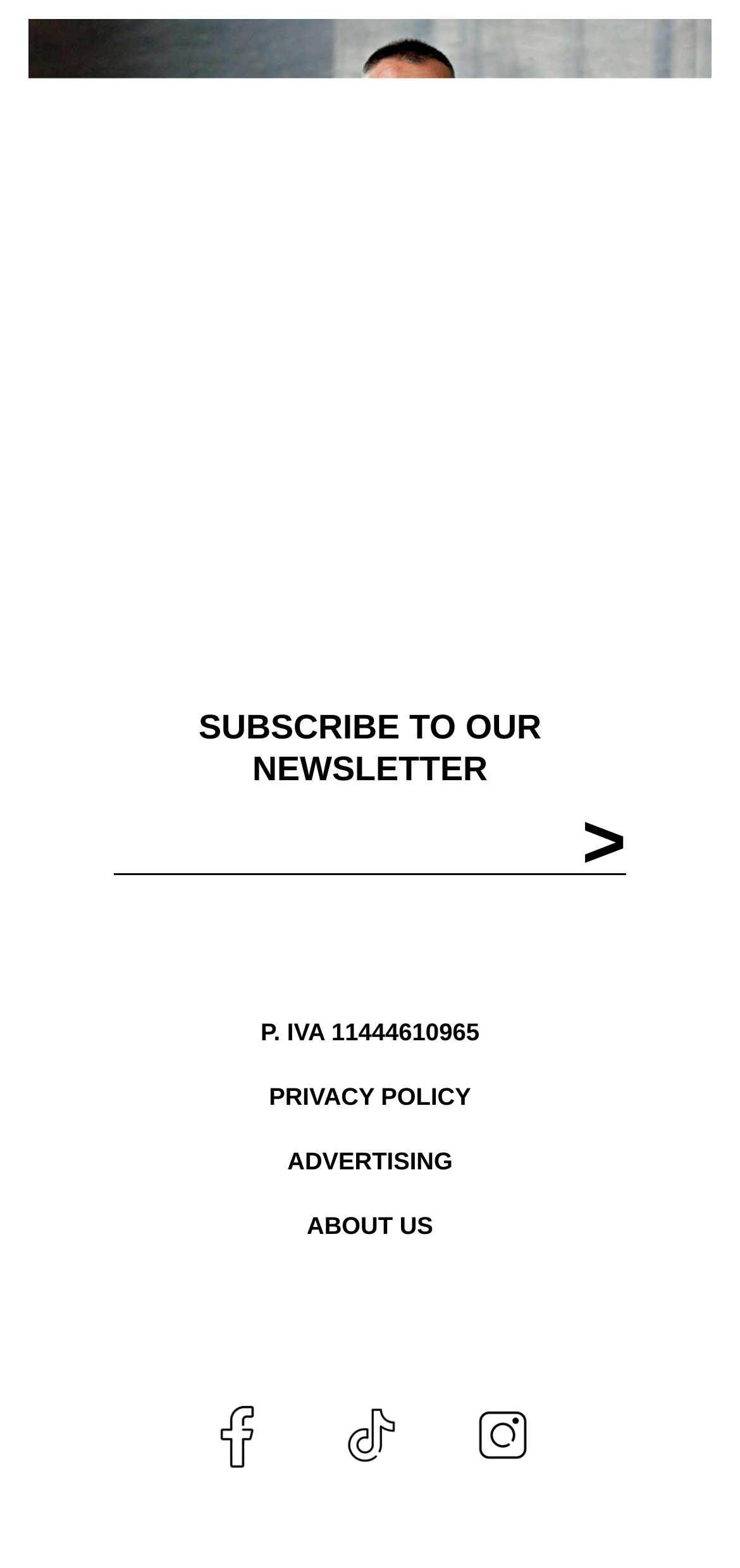Using the provided description P. IVA 11444610965, find the bounding box coordinates for the UI element. Provide the coordinates in (top-left x, top-left y, bottom-right x, bottom-right y) format, ensuring all values are between 0 and 1.

[0.352, 0.649, 0.648, 0.667]